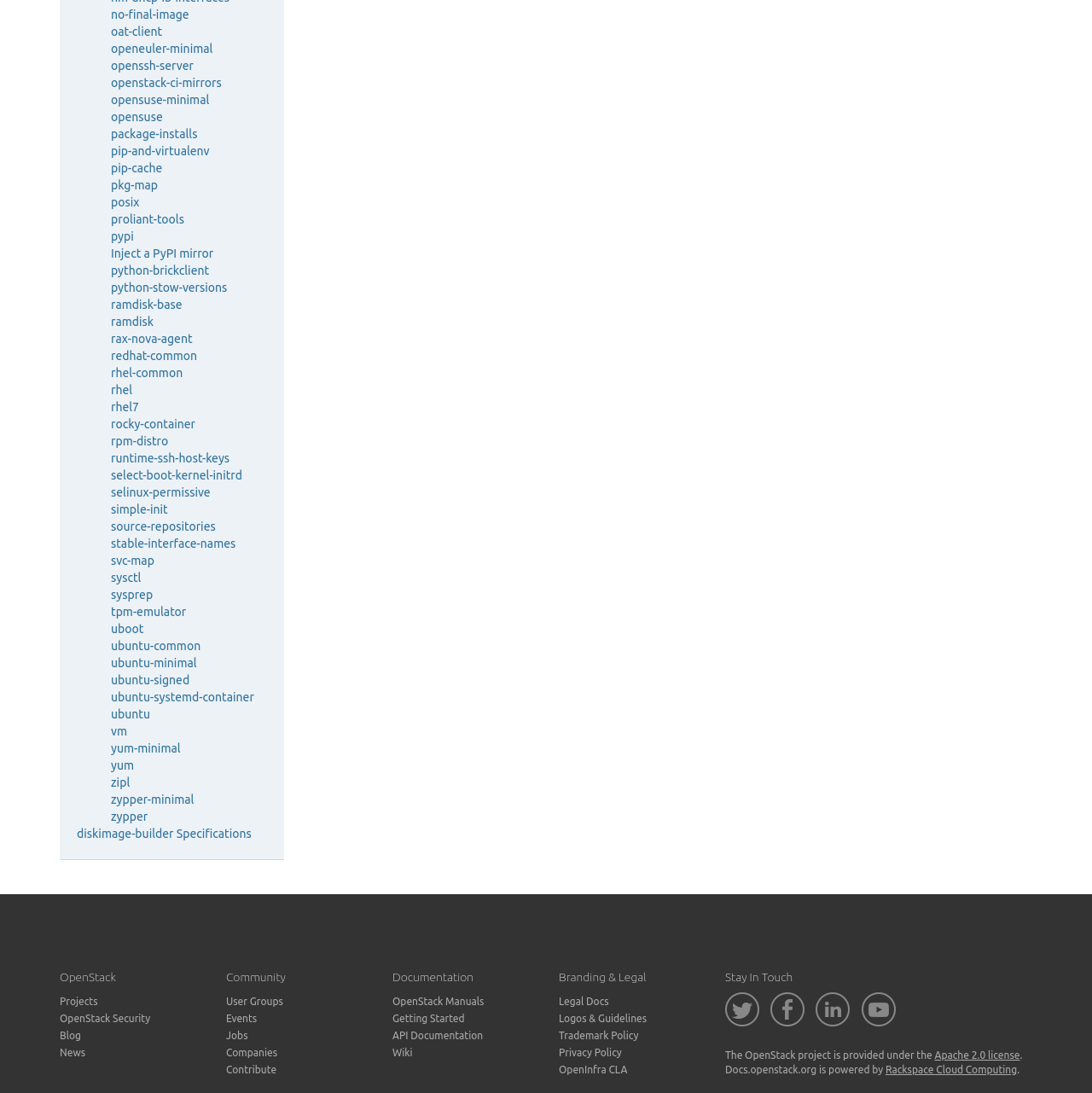Given the element description, predict the bounding box coordinates in the format (top-left x, top-left y, bottom-right x, bottom-right y), using floating point numbers between 0 and 1: parent_node: Stay In Touch

[0.706, 0.908, 0.737, 0.939]